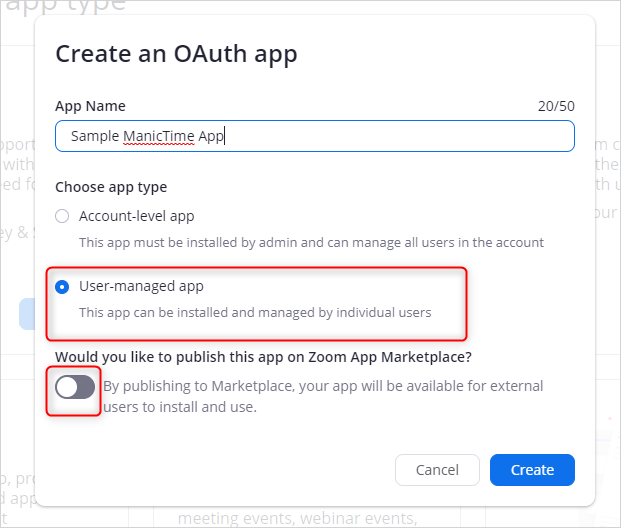What happens when the app is published on the Zoom App Marketplace?
Answer the question with as much detail as possible.

The Publication Option has a toggle switch asking if the user wants to publish the app on the Zoom App Marketplace. The description emphasizes that publishing will make the app available for external users to install and use.